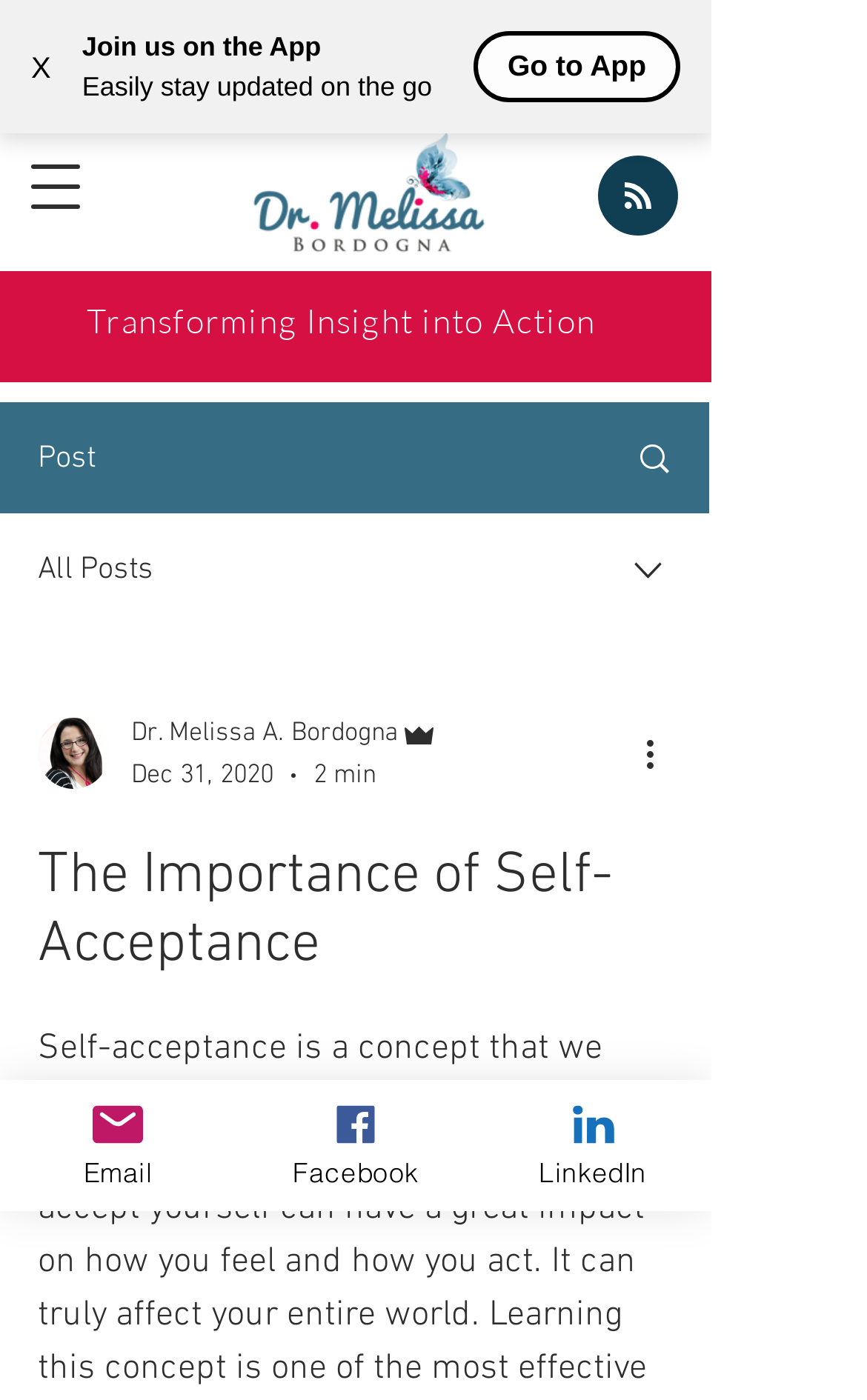Please provide the bounding box coordinates for the element that needs to be clicked to perform the following instruction: "Click on 'Next post'". The coordinates should be given as four float numbers between 0 and 1, i.e., [left, top, right, bottom].

None